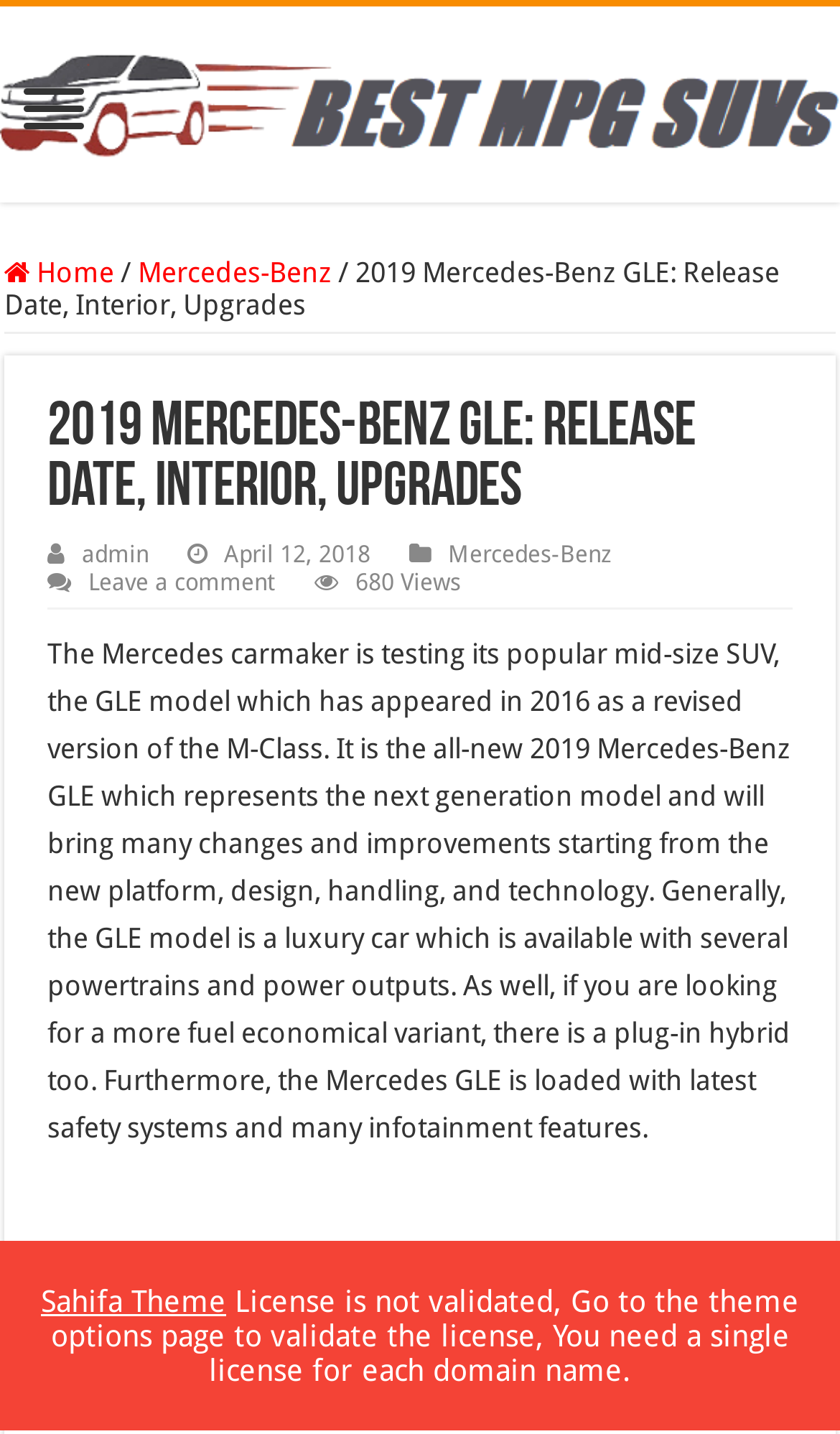Please find the bounding box coordinates of the element that must be clicked to perform the given instruction: "Read the article about 2019 Mercedes-Benz GLE". The coordinates should be four float numbers from 0 to 1, i.e., [left, top, right, bottom].

[0.056, 0.445, 0.941, 0.798]